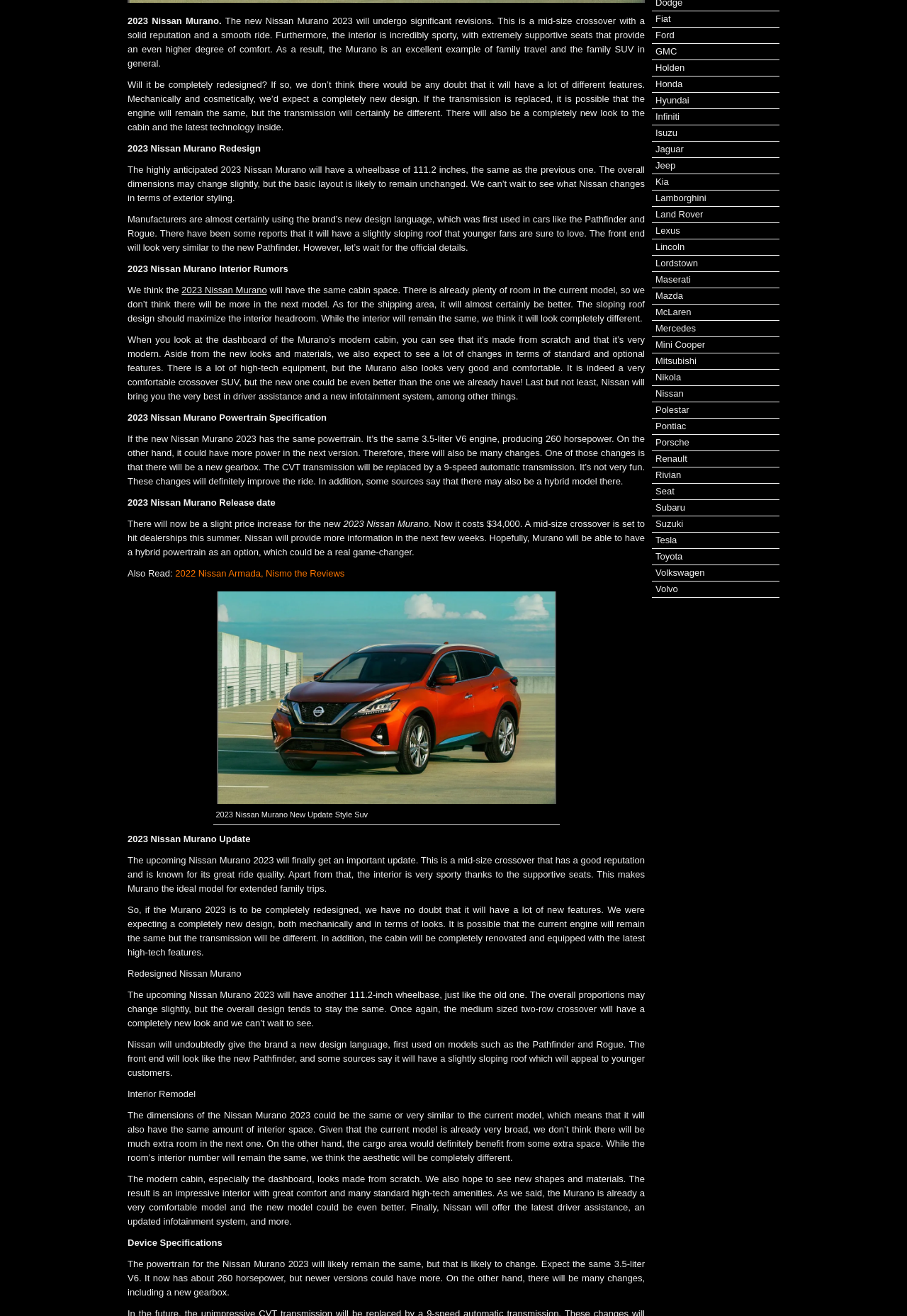Ascertain the bounding box coordinates for the UI element detailed here: "Land Rover". The coordinates should be provided as [left, top, right, bottom] with each value being a float between 0 and 1.

[0.723, 0.159, 0.775, 0.167]